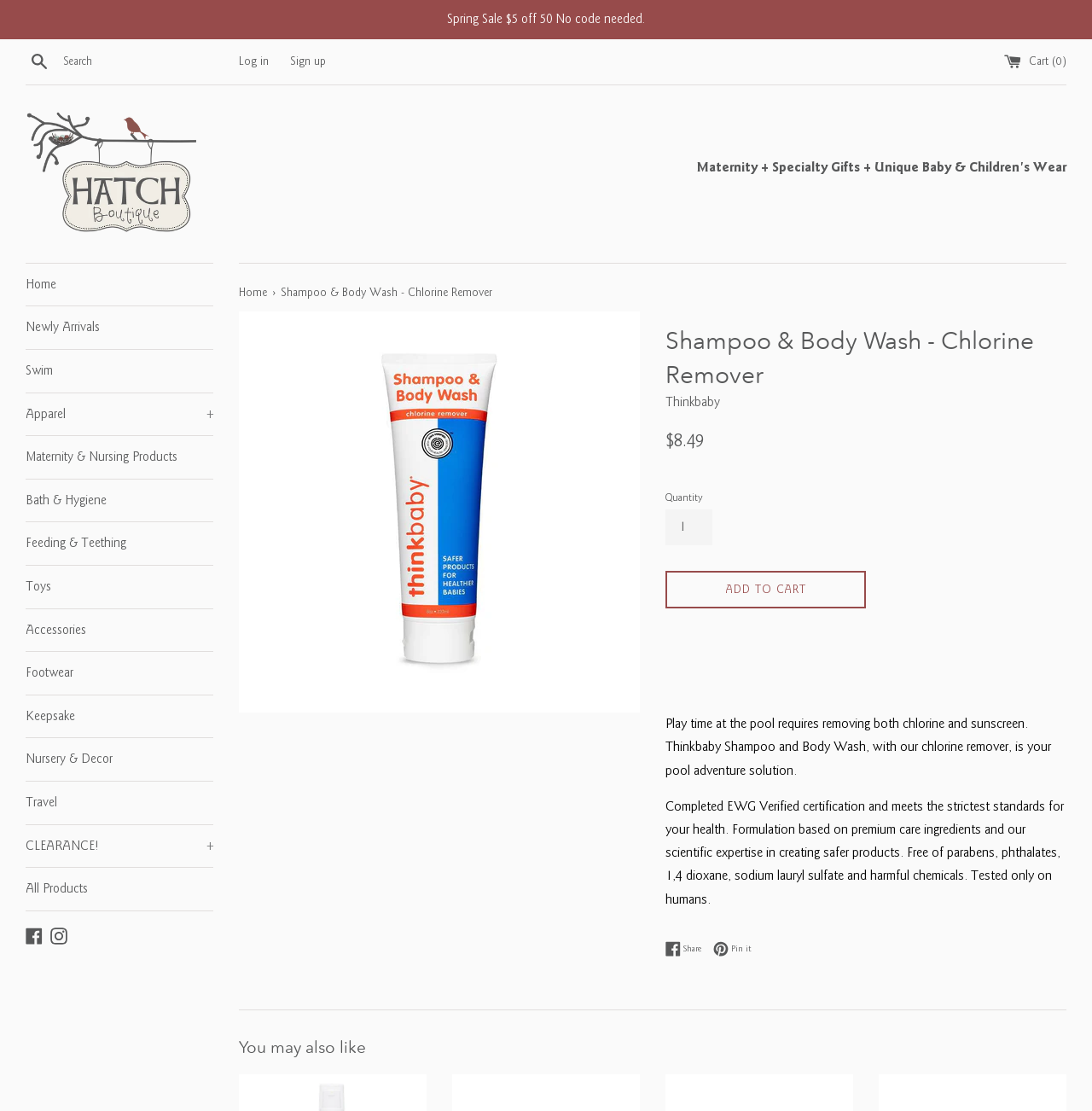What is the product name?
Could you answer the question in a detailed manner, providing as much information as possible?

I found the answer by looking at the product description section, where it says 'Shampoo & Body Wash - Chlorine Remover'. This is the name of the product being described on the webpage.